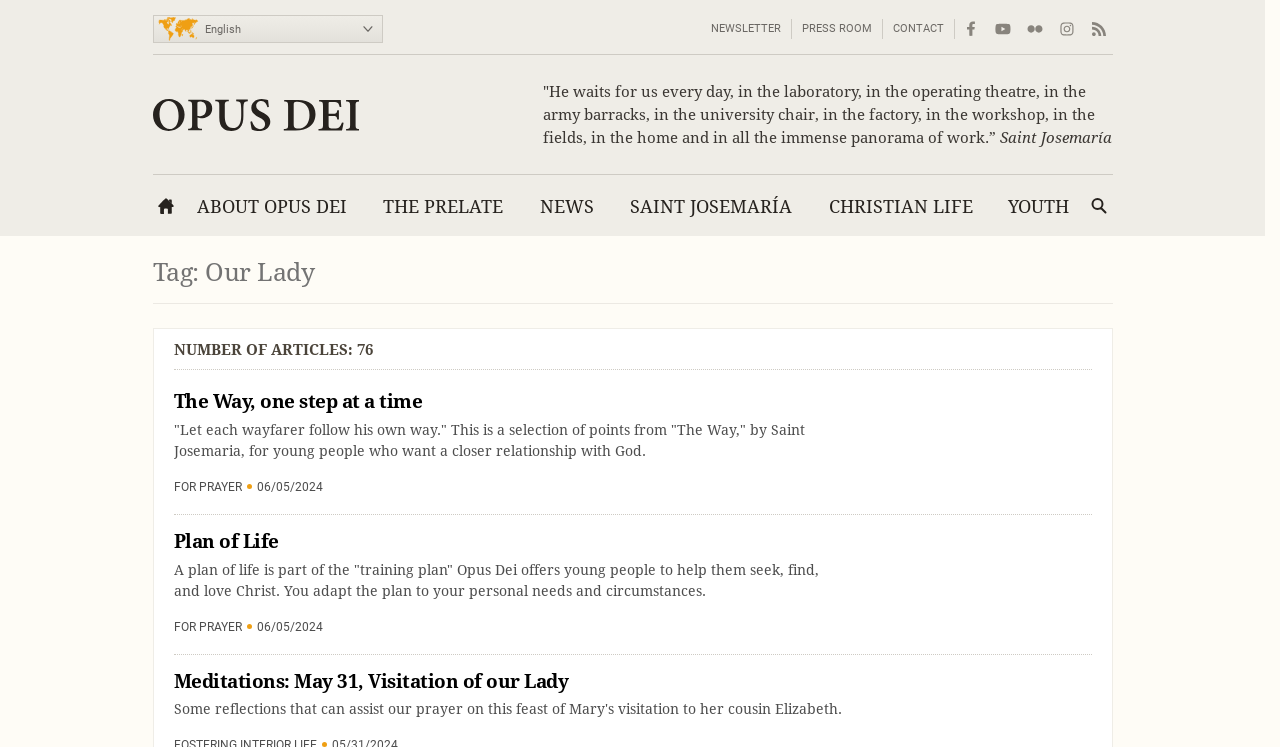Analyze the image and deliver a detailed answer to the question: What is the title of the first article?

The title of the first article can be found in the link element below the 'Tag: Our Lady' heading, where it says 'The Way, one step at a time'.